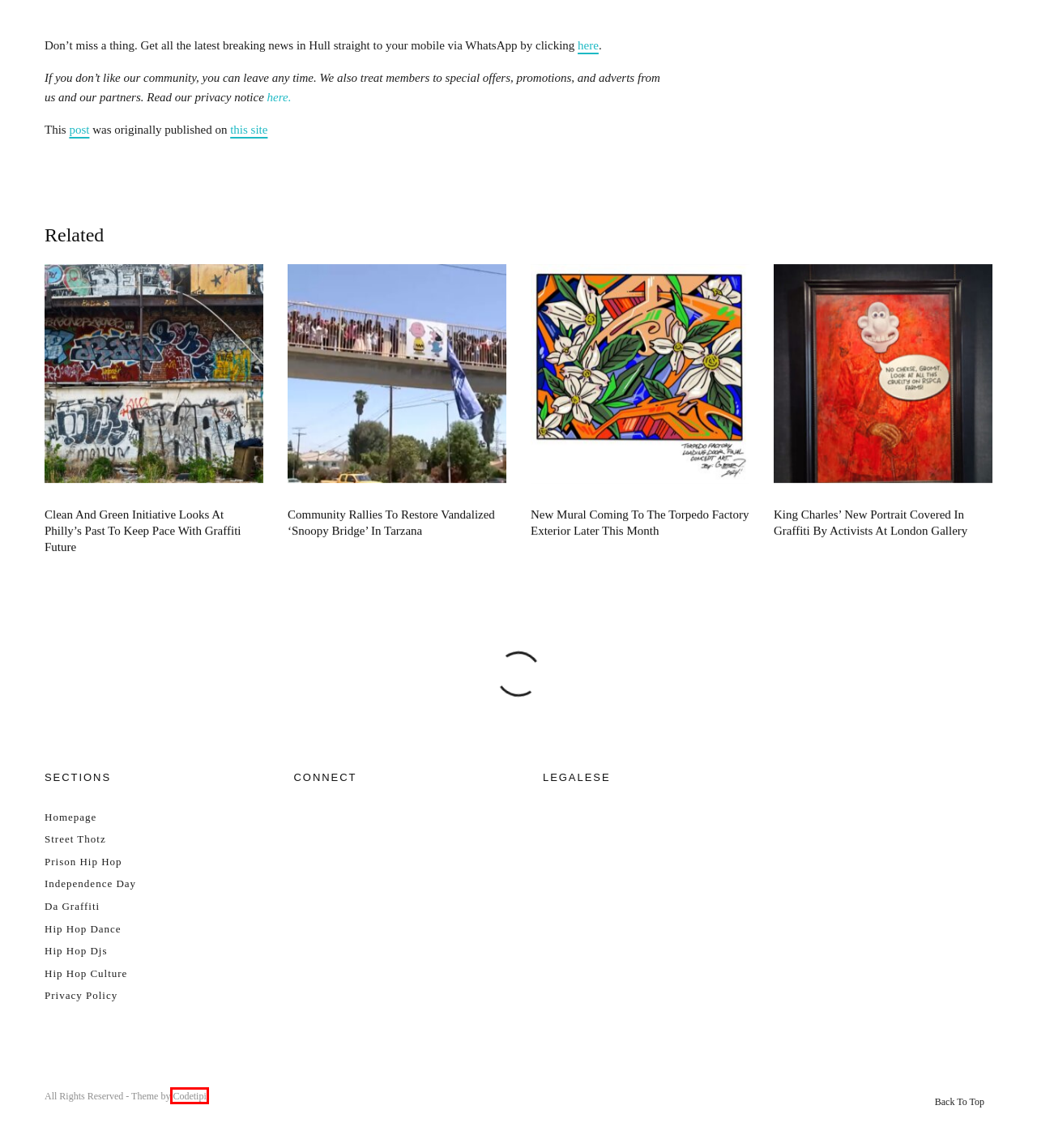Given a webpage screenshot with a red bounding box around a particular element, identify the best description of the new webpage that will appear after clicking on the element inside the red bounding box. Here are the candidates:
A. Independence Day – DA REAL HIP HOP NEWS
B. Zeen - Ultimate News & Magazine WordPress Theme
C. RSS Feed Generator, Create RSS feeds from URL
D. Prison Hip Hop – DA REAL HIP HOP NEWS
E. Hip Hop Dance – DA REAL HIP HOP NEWS
F. Hip Hop Djs – DA REAL HIP HOP NEWS
G. Street Thotz – DA REAL HIP HOP NEWS
H. King Charles’ new portrait covered in graffiti by activists at London gallery – DA REAL HIP HOP NEWS

B